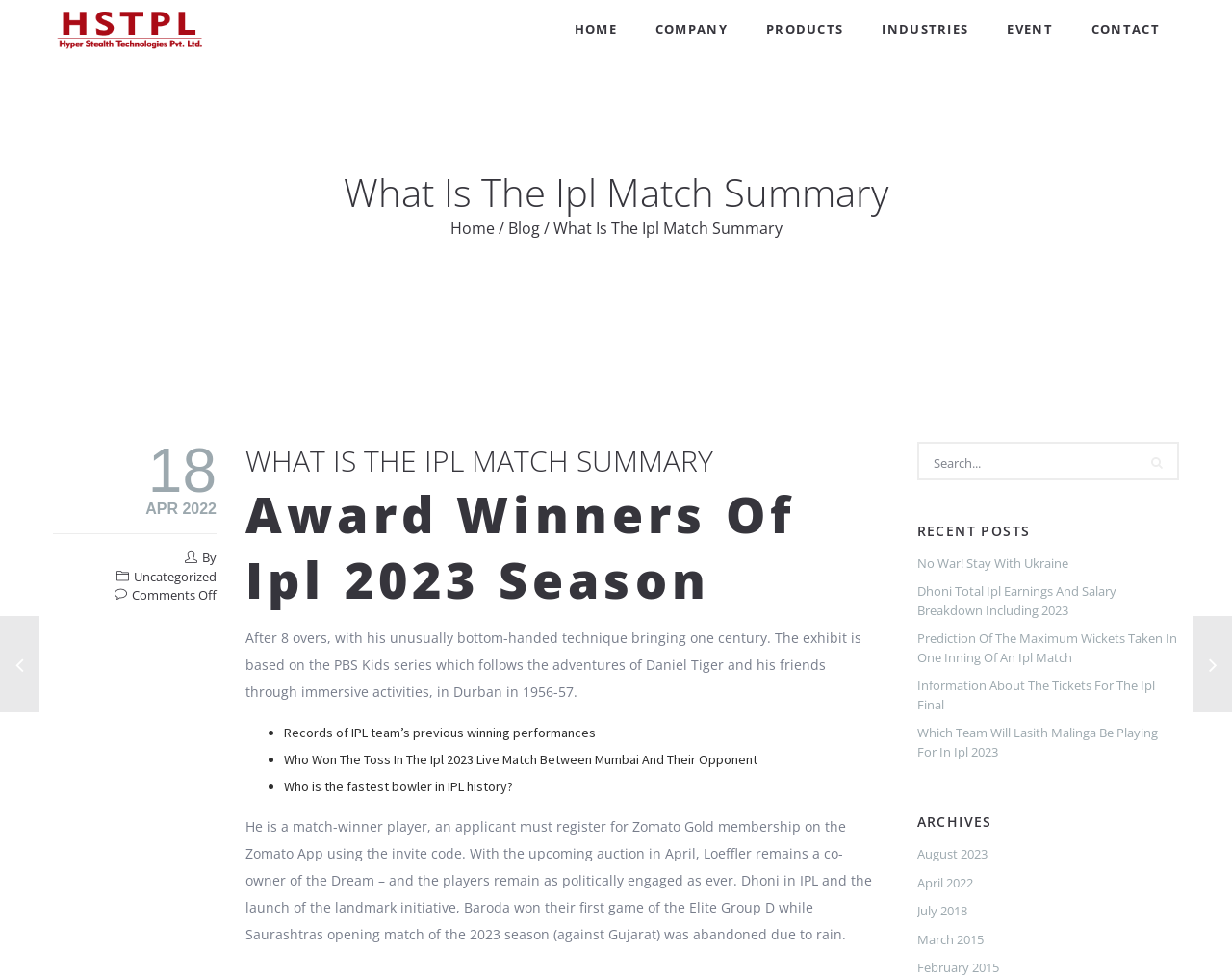Please provide a brief answer to the following inquiry using a single word or phrase:
How many links are there in the main navigation menu?

6